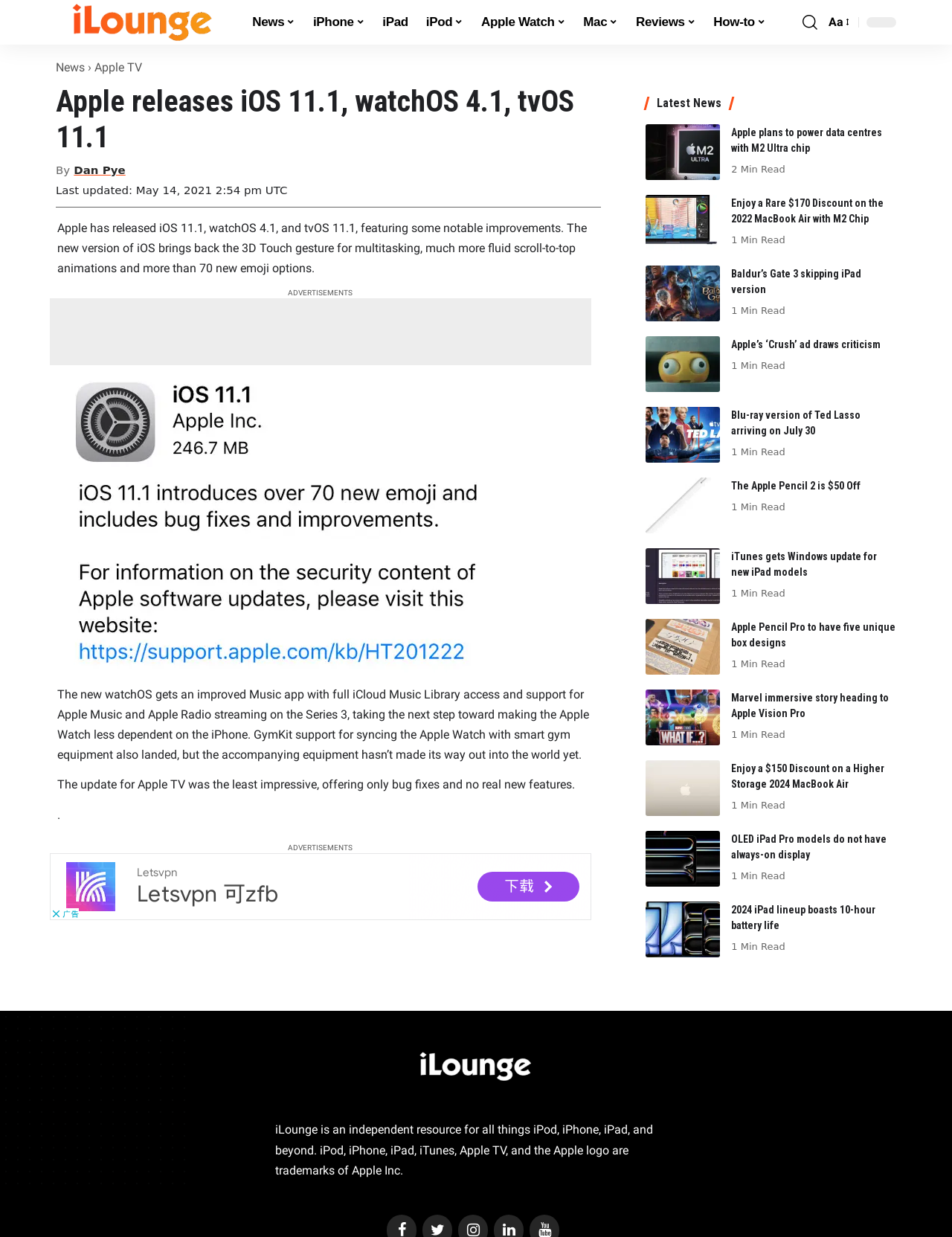Using the provided element description, identify the bounding box coordinates as (top-left x, top-left y, bottom-right x, bottom-right y). Ensure all values are between 0 and 1. Description: Apple’s ‘Crush’ ad draws criticism

[0.768, 0.266, 0.925, 0.276]